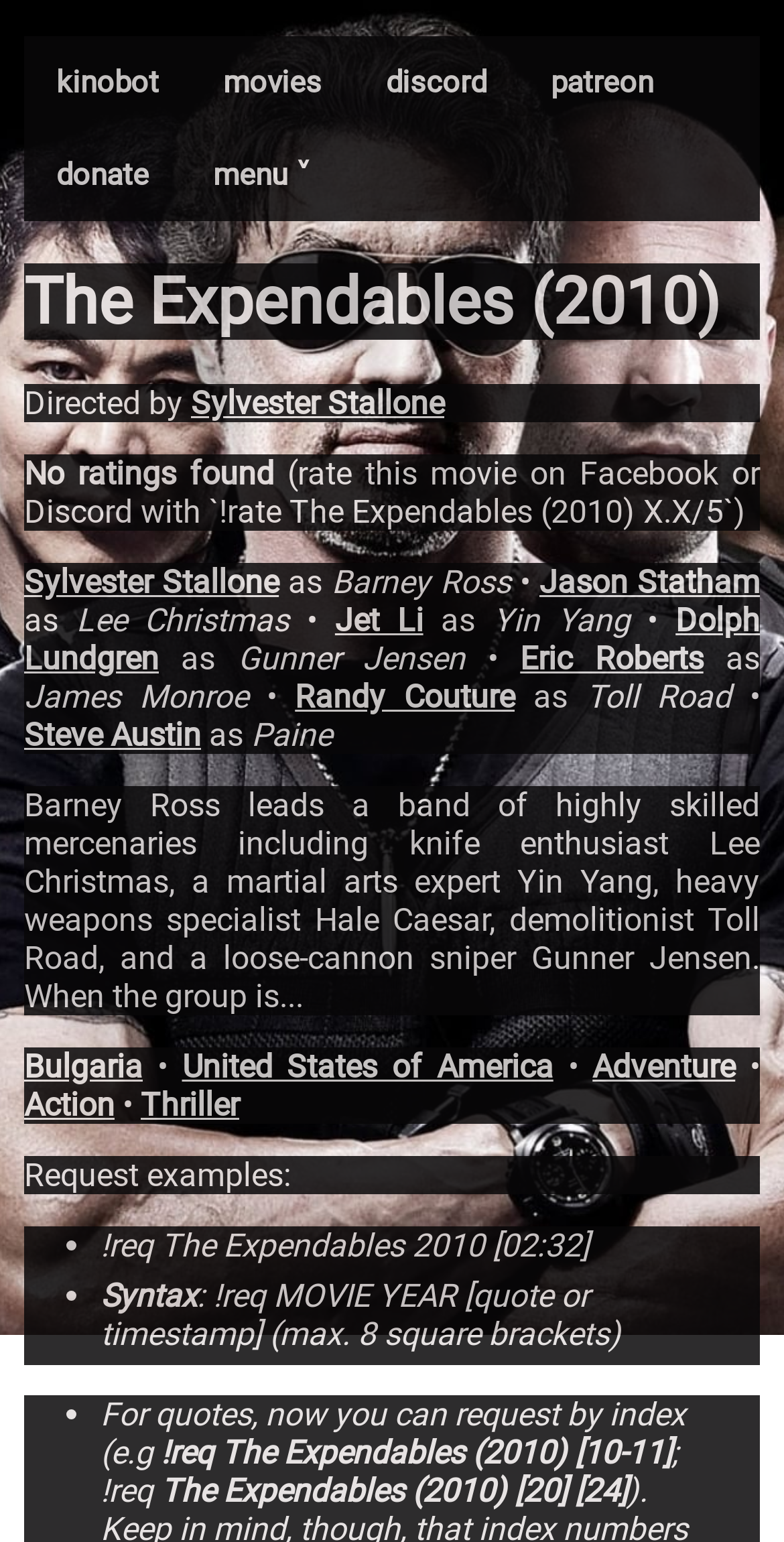What are the genres of The Expendables (2010)?
Please provide a single word or phrase in response based on the screenshot.

Adventure, Action, Thriller